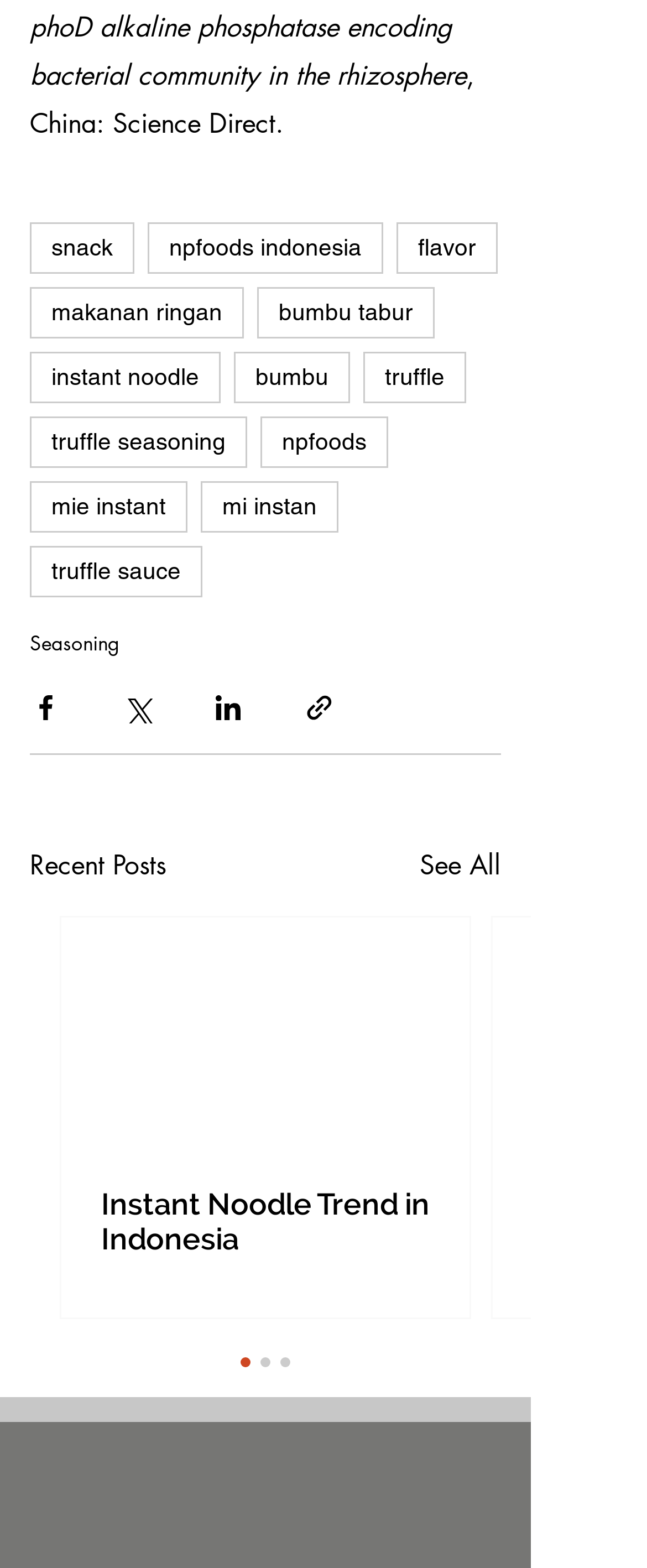What is the topic of the hidden article?
Answer the question with detailed information derived from the image.

The topic of the hidden article can be found in the link element with the text 'Instant Noodle Trend in Indonesia' located within the article element, which is currently hidden.